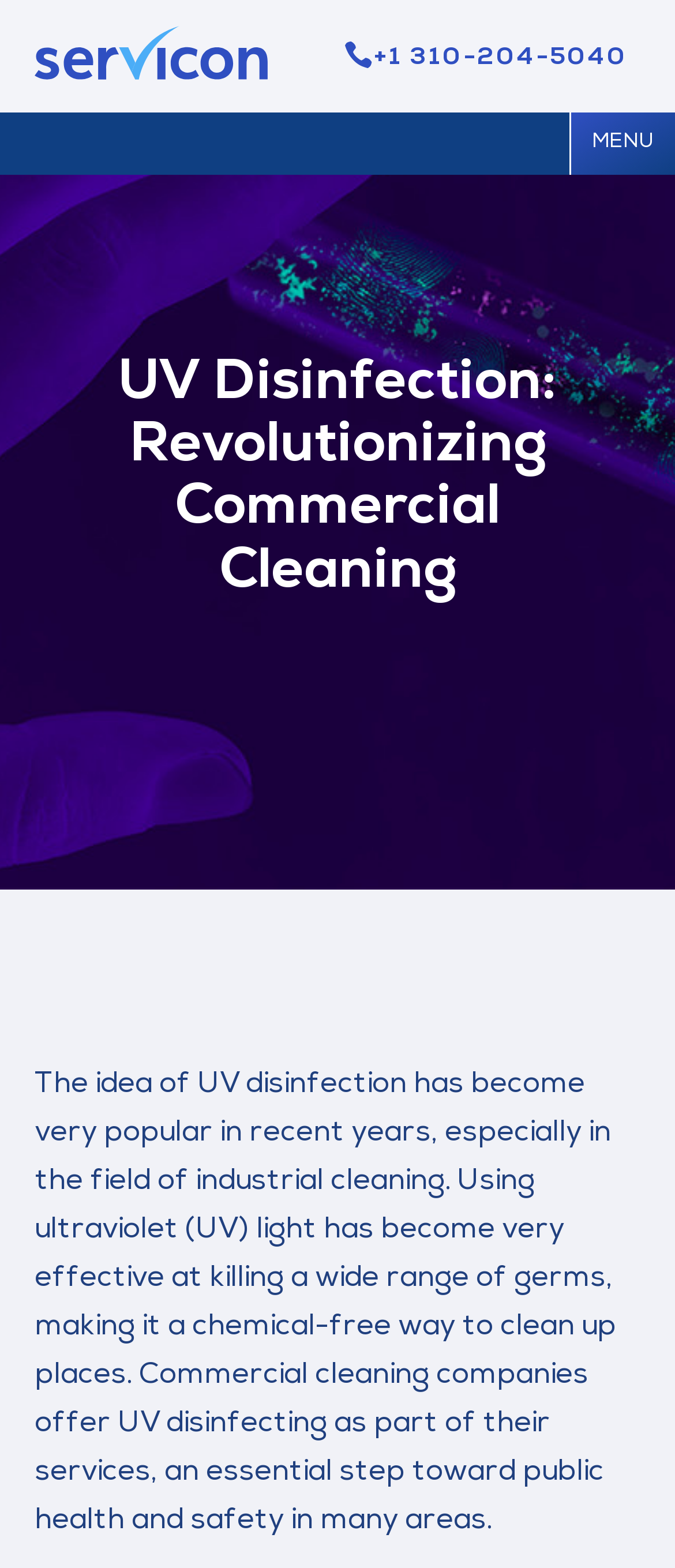Show the bounding box coordinates for the HTML element described as: "+1 310-204-5040".

[0.553, 0.025, 0.929, 0.045]